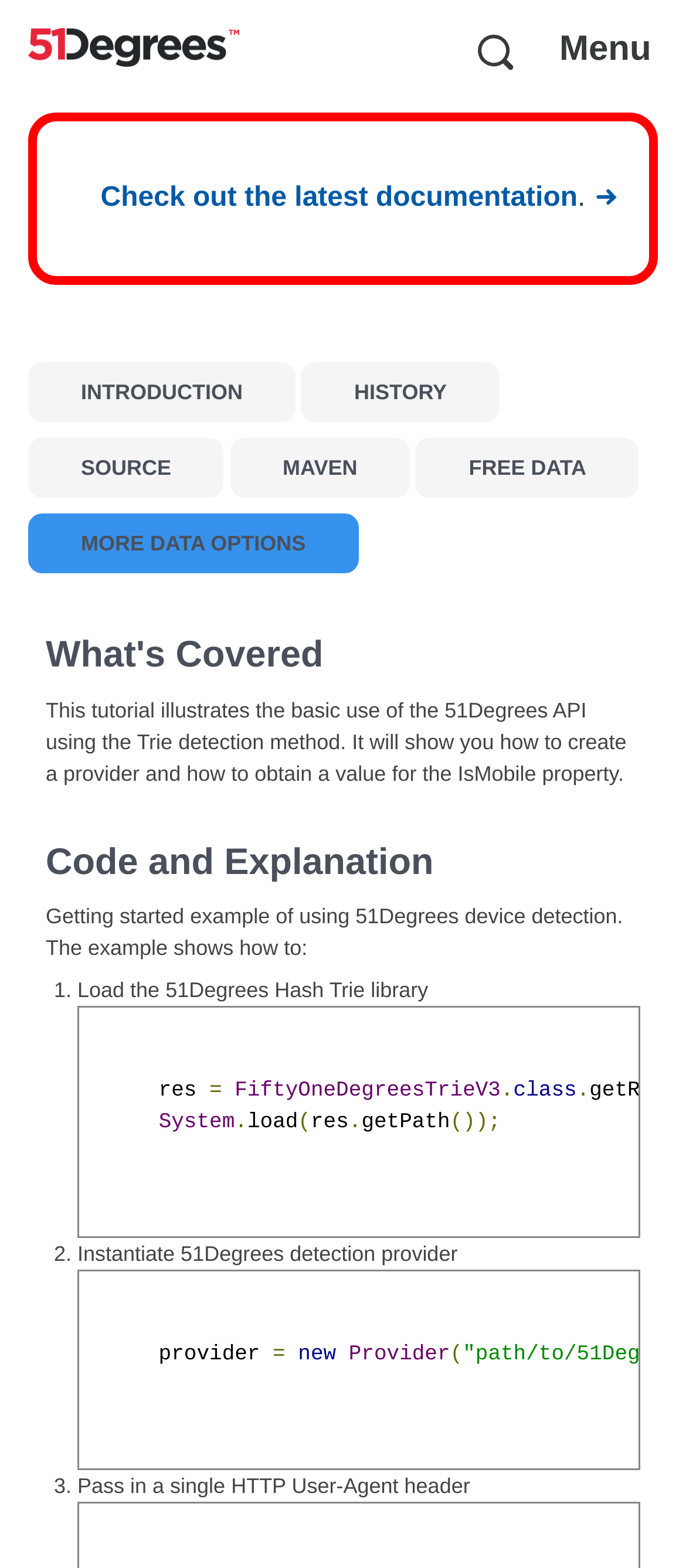Please indicate the bounding box coordinates of the element's region to be clicked to achieve the instruction: "Check the Menu checkbox". Provide the coordinates as four float numbers between 0 and 1, i.e., [left, top, right, bottom].

[0.805, 0.0, 0.959, 0.067]